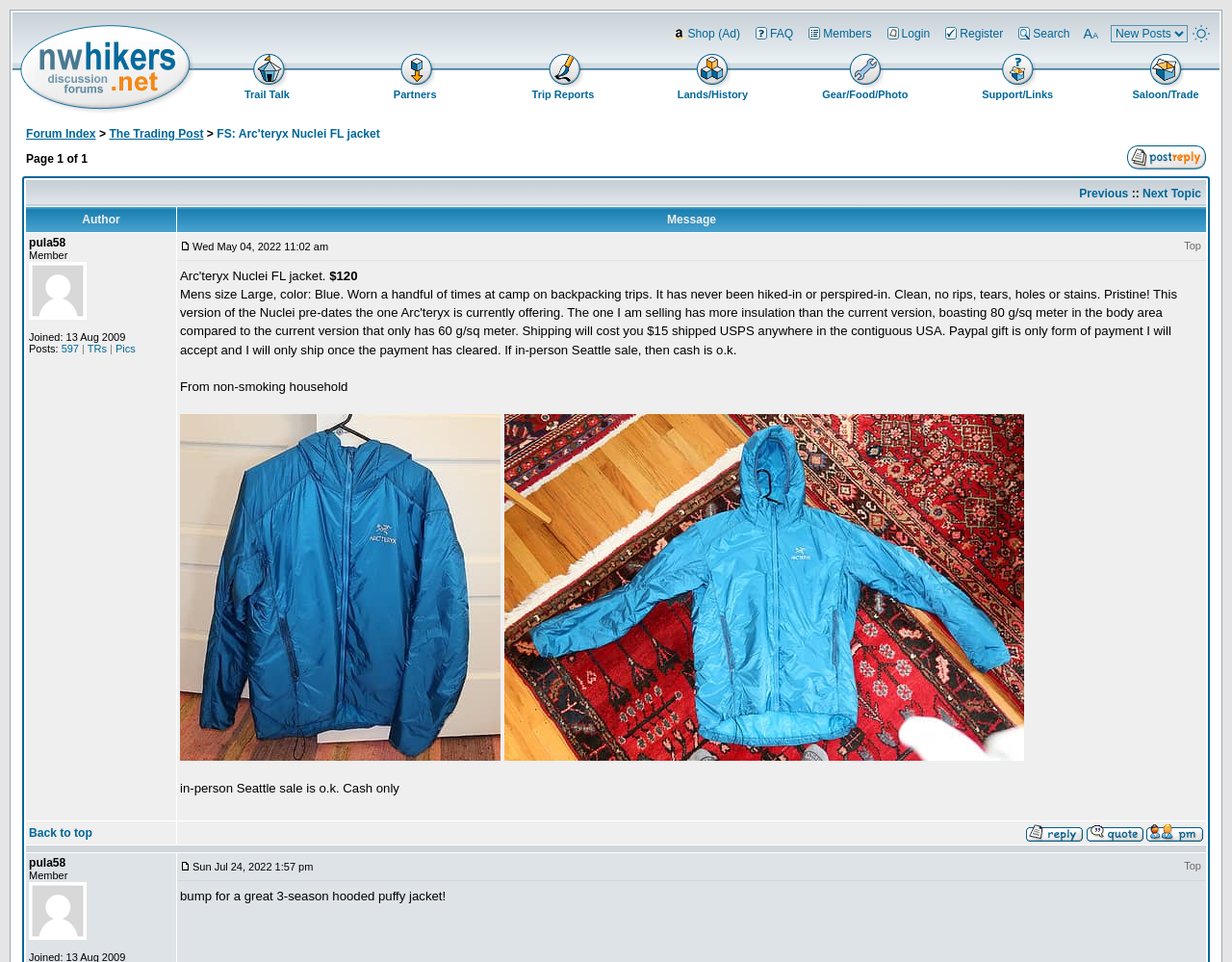Give a comprehensive overview of the webpage, including key elements.

This webpage is a forum topic page on NWHikers.net, specifically a thread about selling an Arc'teryx Nuclei FL jacket. At the top of the page, there are several links and images, including a register link, a search link, and an image. To the right of these elements, there is a combobox for adjusting font size and a link to login.

Below these top elements, there is a navigation menu with links to various sections of the website, including Trail Talk, Partners, Trip Reports, Lands, Gear, Food, Photo, Support, Saloon, and Trade.

The main content of the page is a table with three rows. The first row displays the topic title, "FS: Arc'teryx Nuclei FL jacket", and links to the forum index and the trading post. The second row shows the page number, with a reply to topic link on the right side. The third row has a previous and next topic link on the right side.

Below the table, there is a post from a user named pula58, who is selling the Arc'teryx Nuclei FL jacket. The post includes details about the jacket, such as its condition, size, color, and price, as well as shipping information. The post also includes links to the user's profile and other relevant information.

Throughout the page, there are various images, including icons for the different sections of the website and a reply to topic icon.